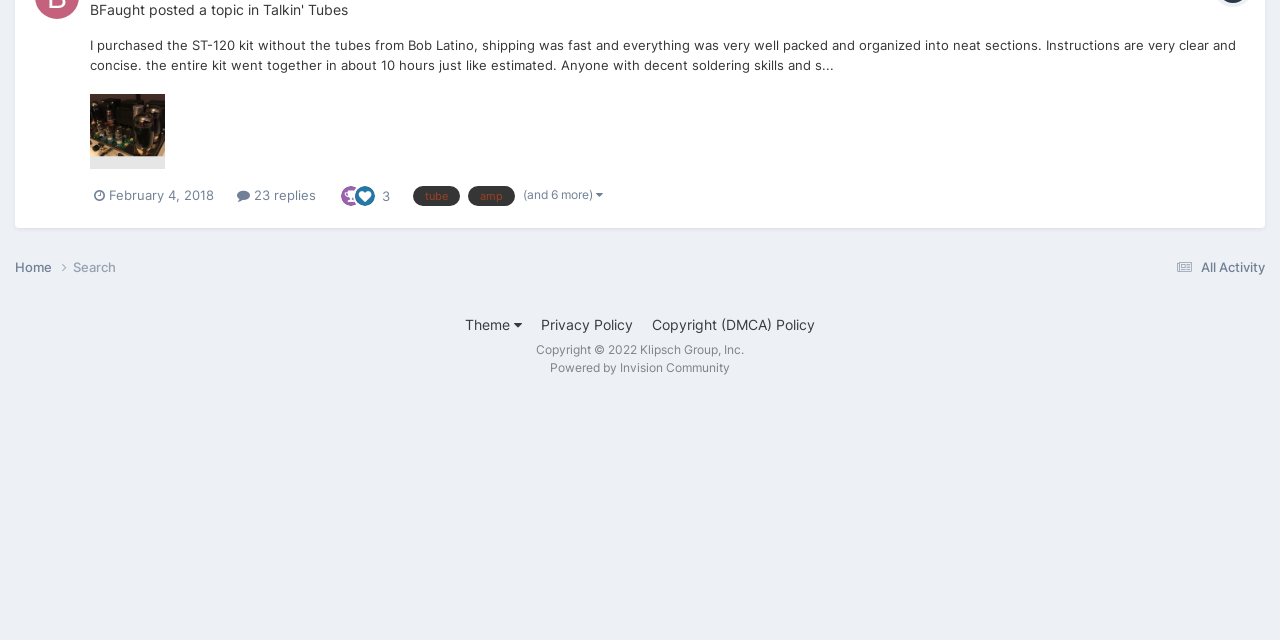Using the element description provided, determine the bounding box coordinates in the format (top-left x, top-left y, bottom-right x, bottom-right y). Ensure that all values are floating point numbers between 0 and 1. Element description: tube

[0.323, 0.291, 0.359, 0.322]